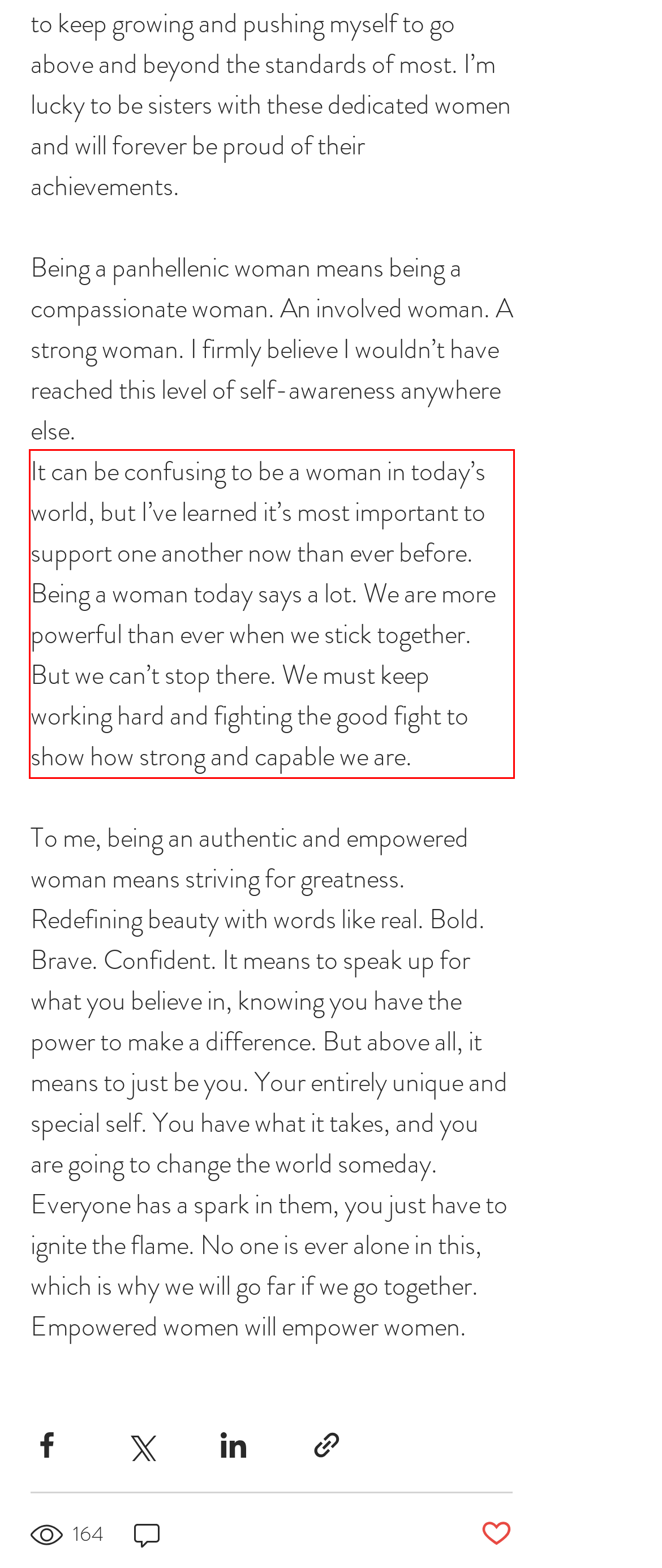Examine the screenshot of the webpage, locate the red bounding box, and generate the text contained within it.

It can be confusing to be a woman in today’s world, but I’ve learned it’s most important to support one another now than ever before. Being a woman today says a lot. We are more powerful than ever when we stick together. But we can’t stop there. We must keep working hard and fighting the good fight to show how strong and capable we are.